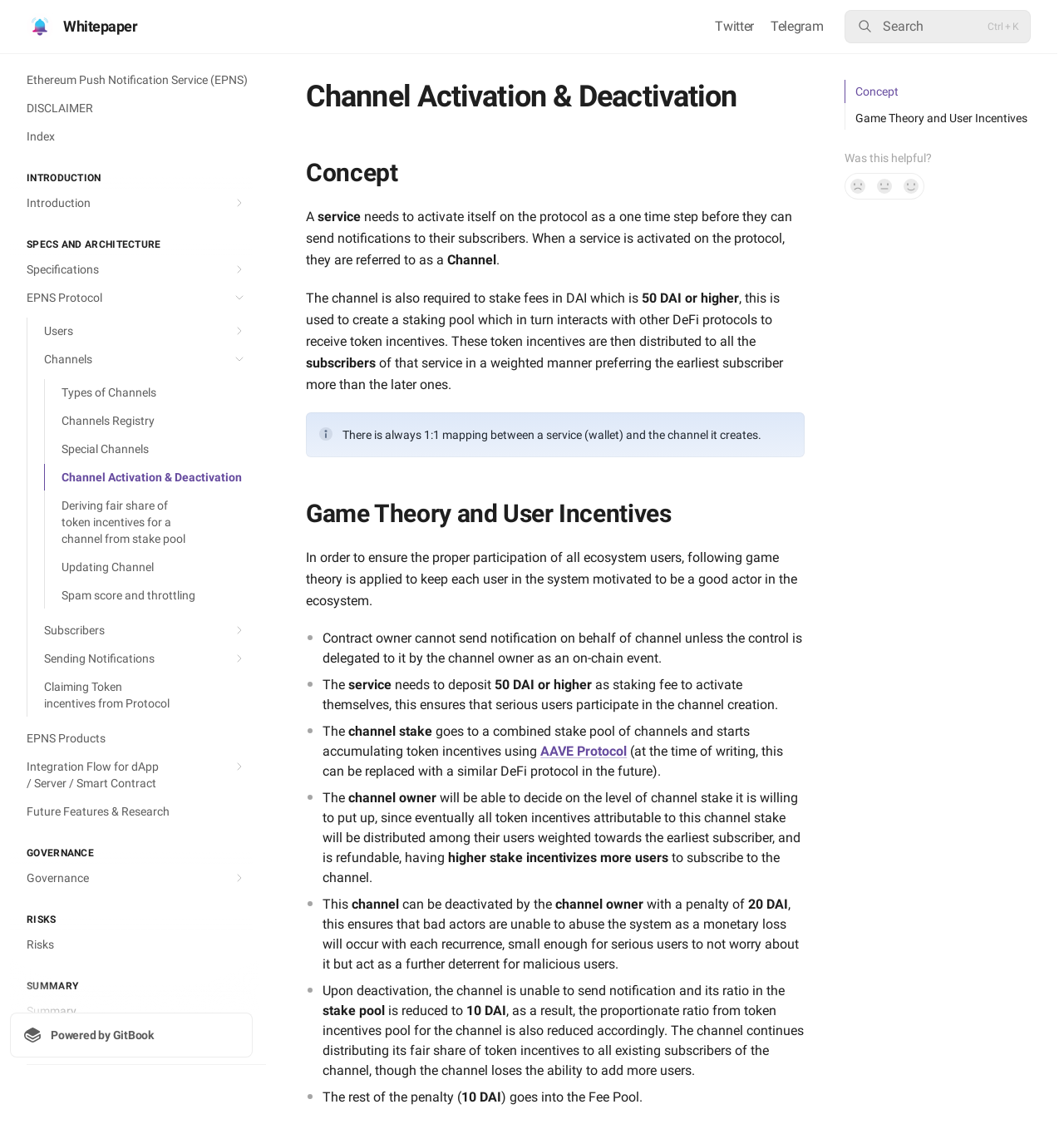Identify the bounding box coordinates for the element you need to click to achieve the following task: "Check the 'Risks' section". Provide the bounding box coordinates as four float numbers between 0 and 1, in the form [left, top, right, bottom].

[0.009, 0.828, 0.238, 0.852]